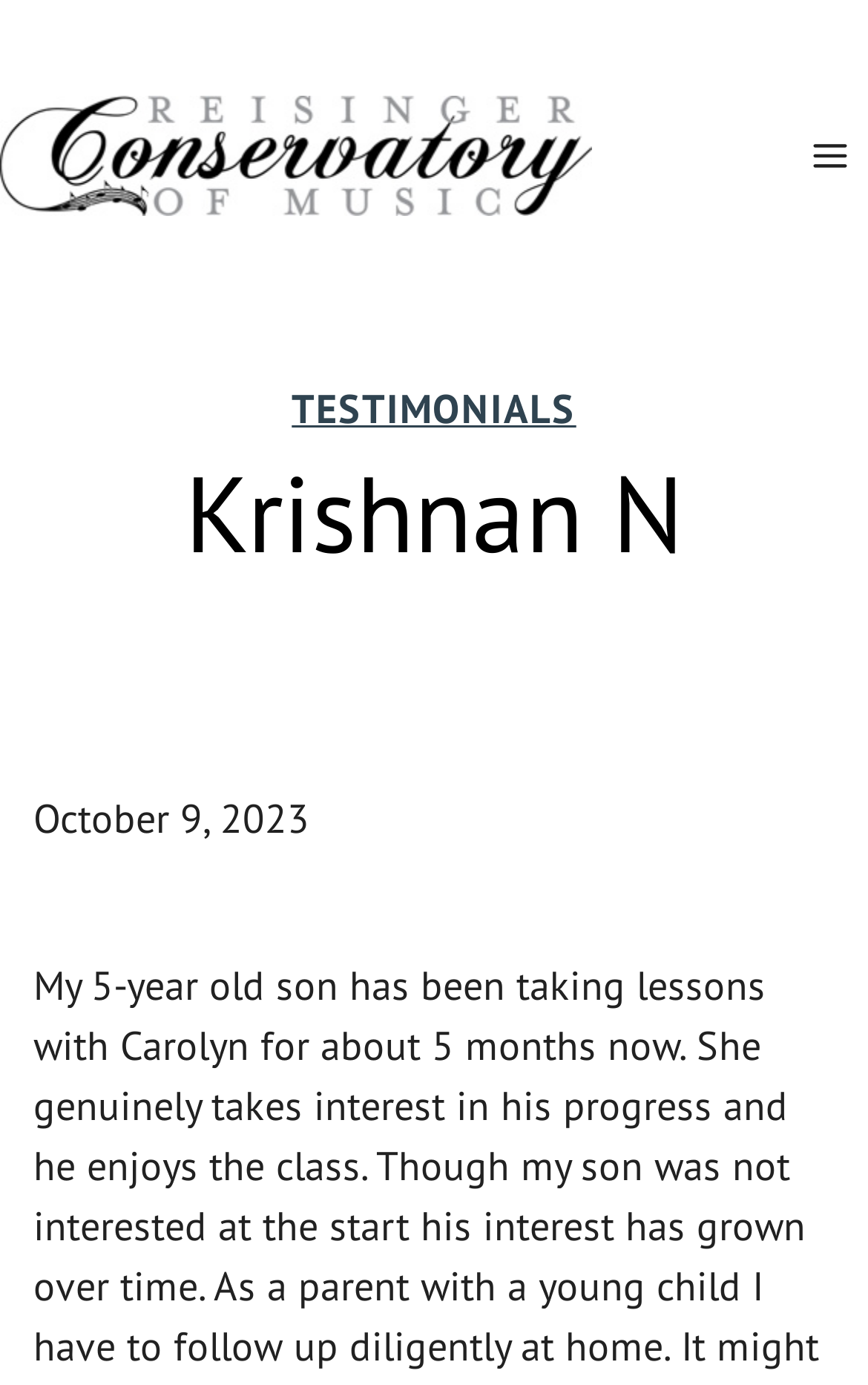Examine the image and give a thorough answer to the following question:
What is the name of the music conservatory?

I found the answer by looking at the link element with the text 'Reisinger Conservatory of Music' which is also accompanied by an image with the same name, indicating that it is the name of the music conservatory.